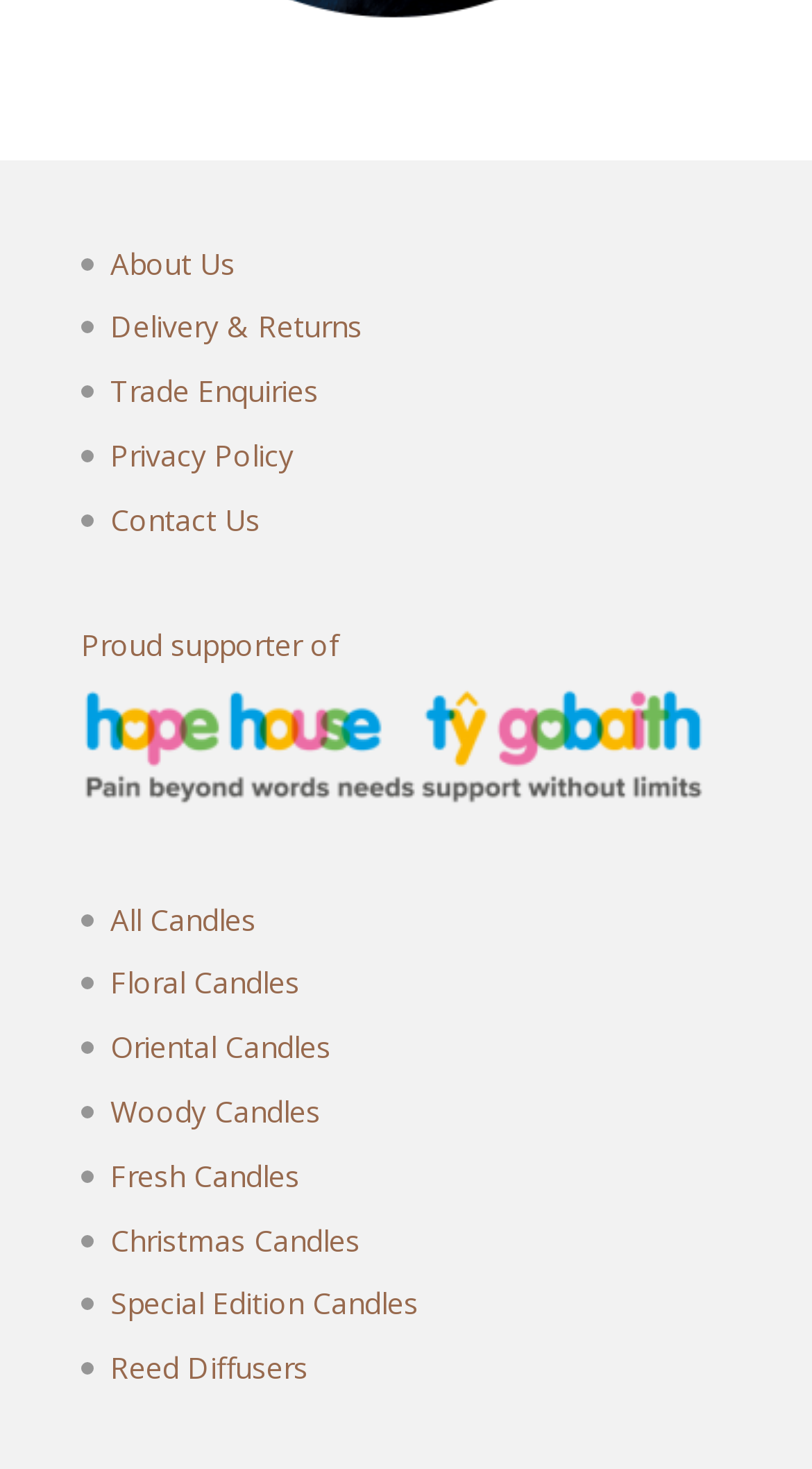Please provide the bounding box coordinates for the element that needs to be clicked to perform the following instruction: "View About Us page". The coordinates should be given as four float numbers between 0 and 1, i.e., [left, top, right, bottom].

[0.136, 0.165, 0.29, 0.192]